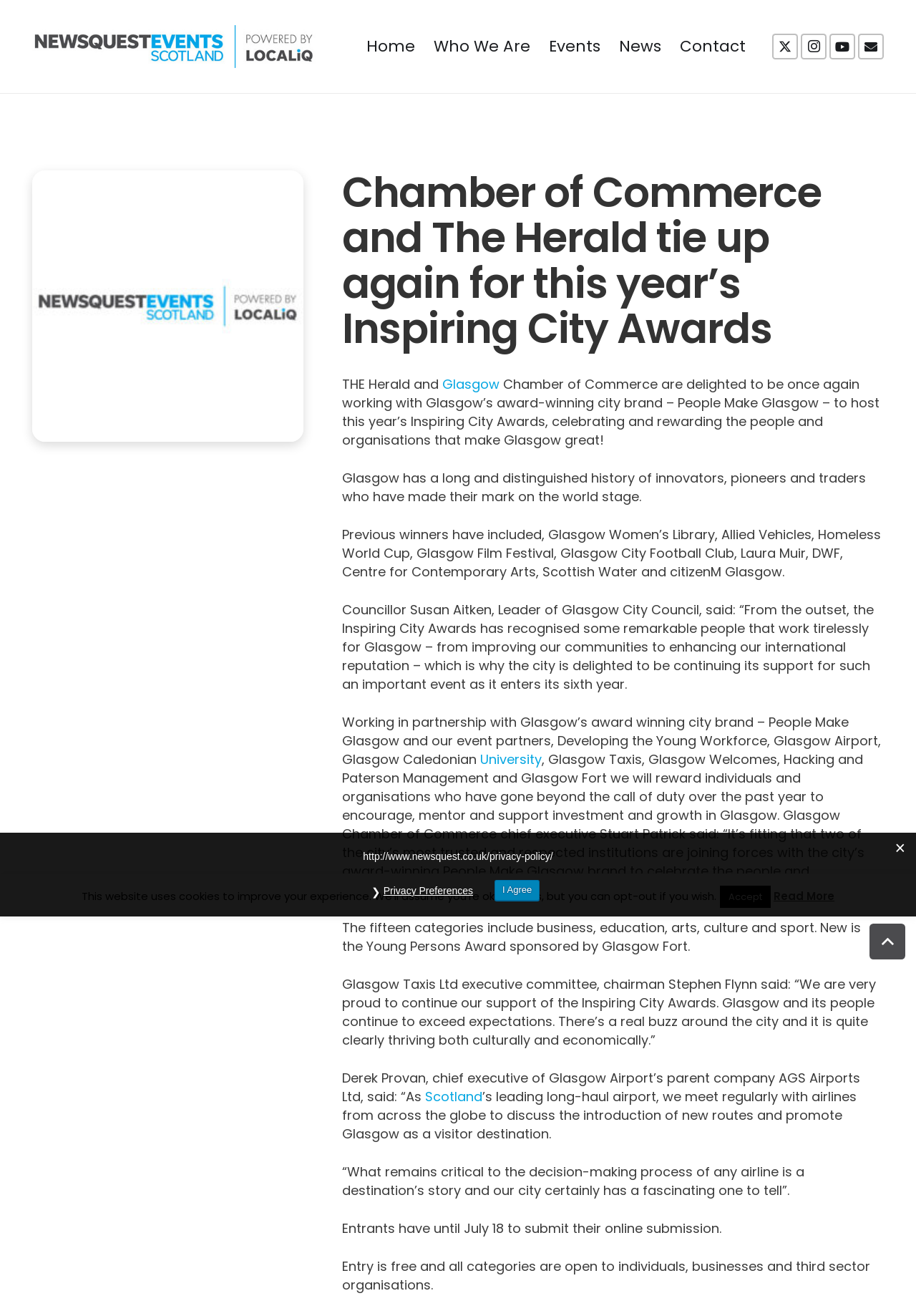Provide a brief response in the form of a single word or phrase:
What is the name of the airport mentioned in the article?

Glasgow Airport